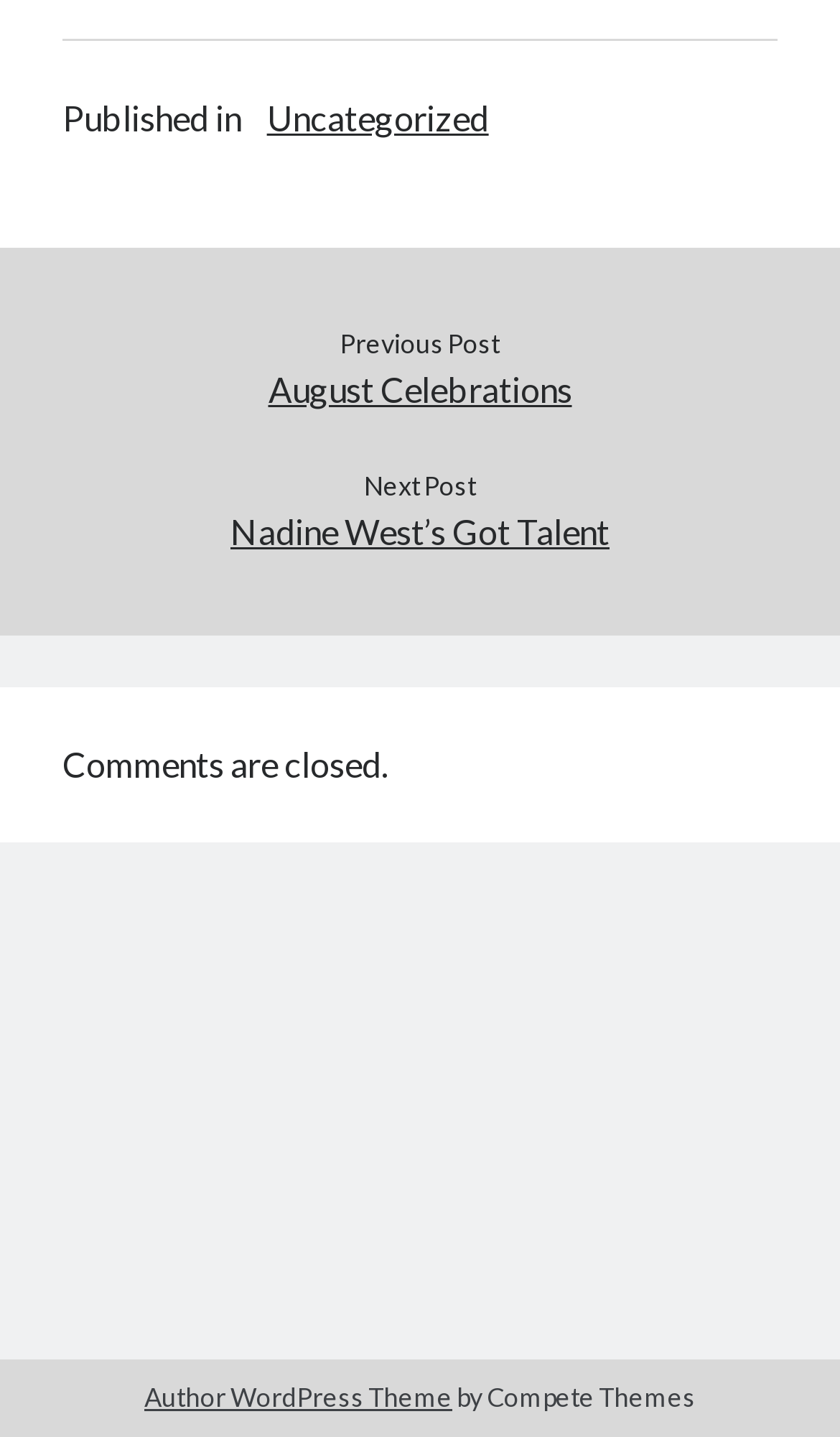Identify the bounding box coordinates for the UI element described by the following text: "Nadine West’s Got Talent". Provide the coordinates as four float numbers between 0 and 1, in the format [left, top, right, bottom].

[0.074, 0.352, 0.926, 0.388]